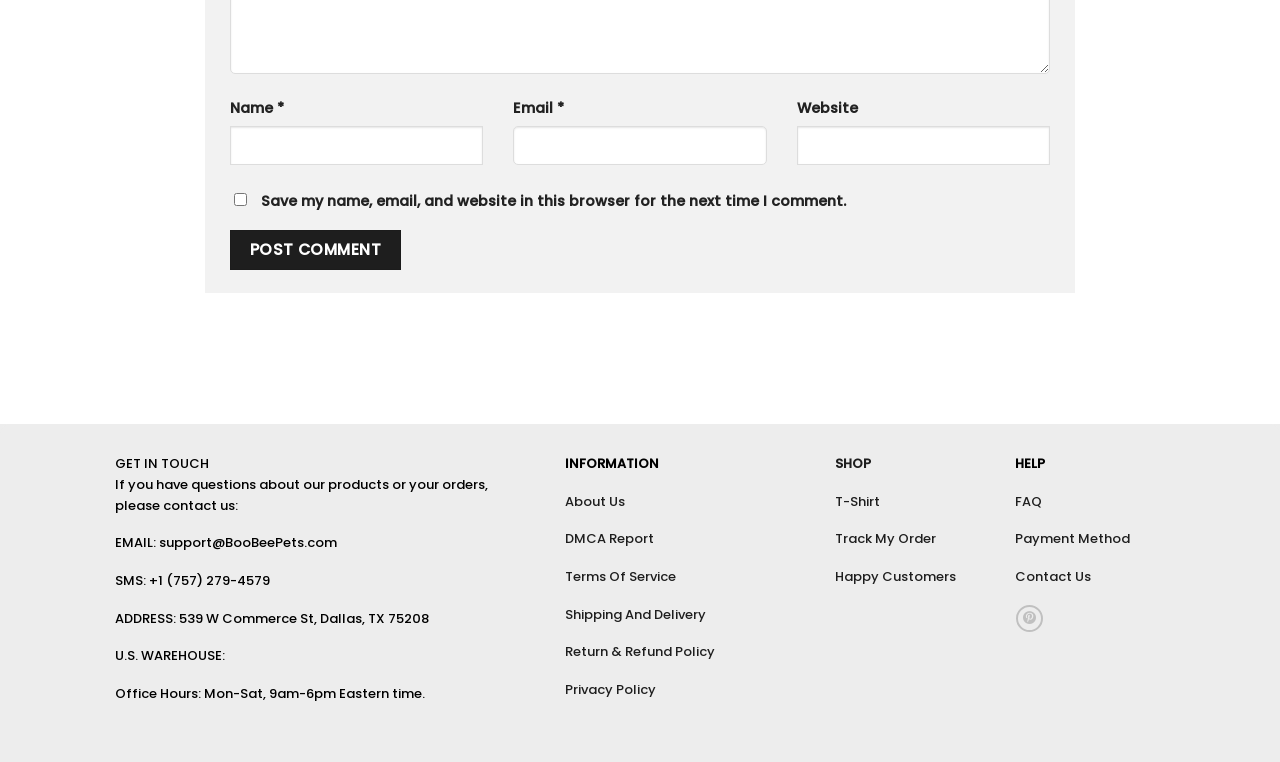Identify the bounding box coordinates of the clickable region required to complete the instruction: "Open search". The coordinates should be given as four float numbers within the range of 0 and 1, i.e., [left, top, right, bottom].

None